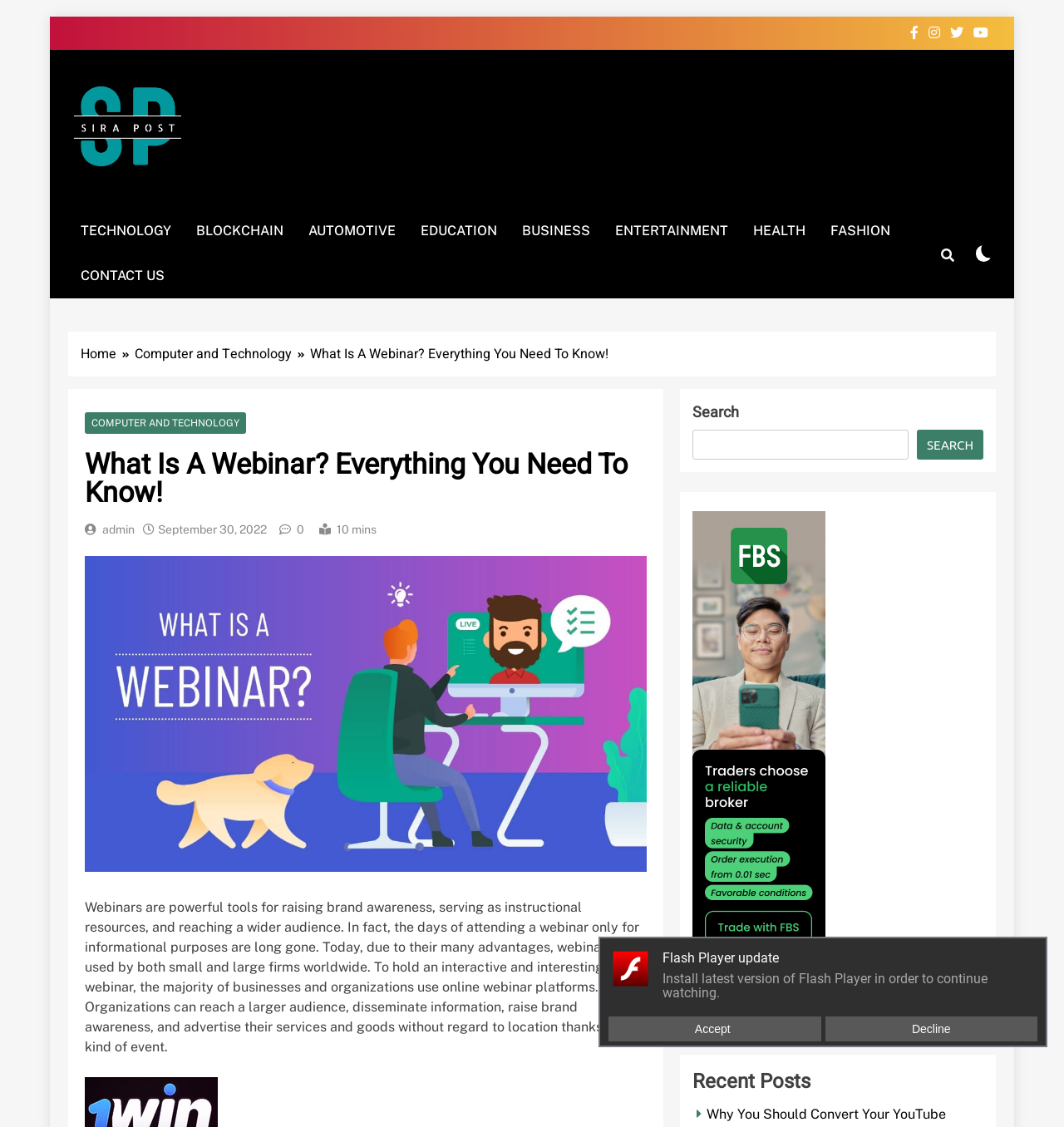Please find the bounding box coordinates of the clickable region needed to complete the following instruction: "Contact us". The bounding box coordinates must consist of four float numbers between 0 and 1, i.e., [left, top, right, bottom].

[0.064, 0.225, 0.166, 0.265]